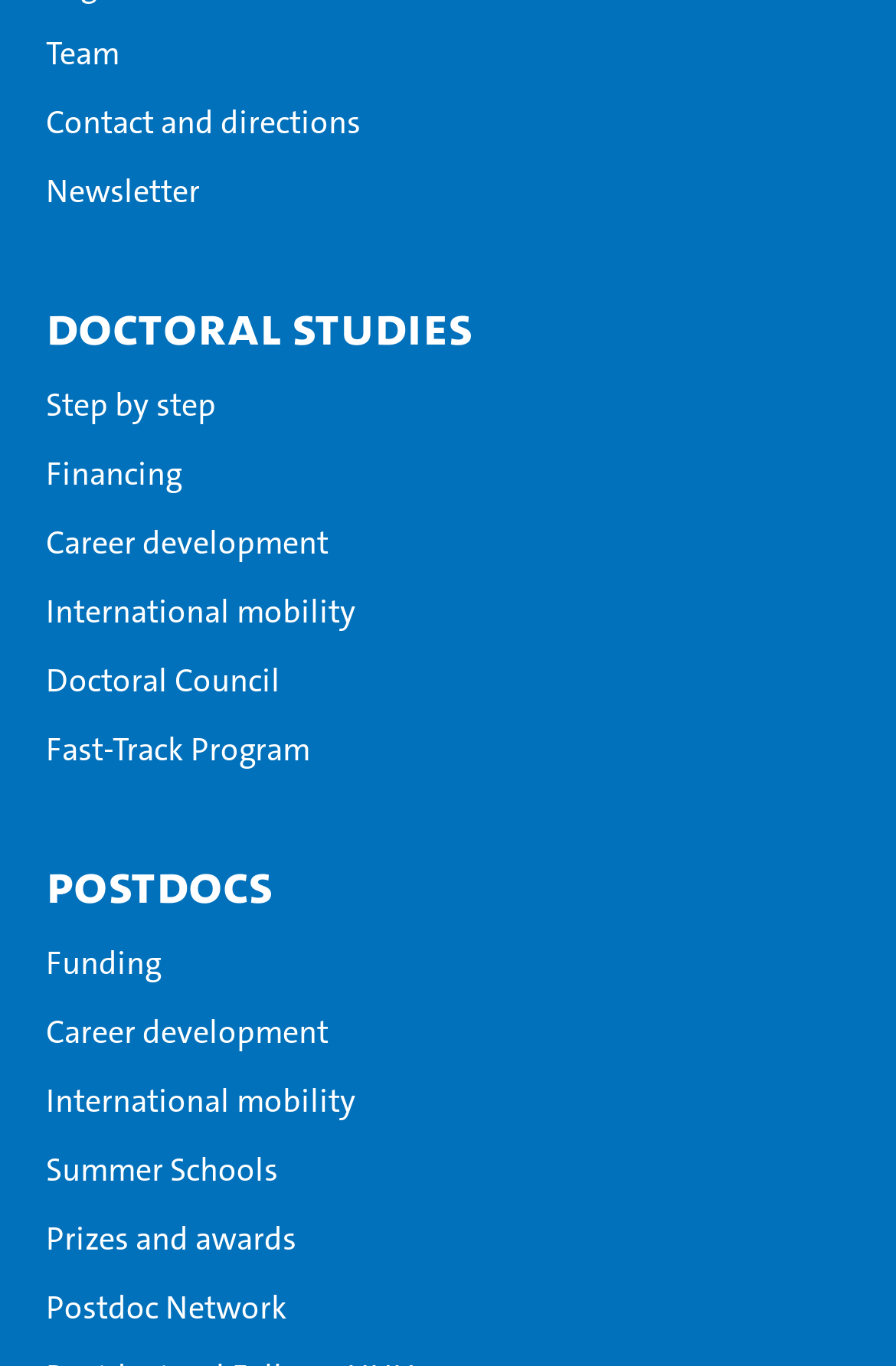Please answer the following question using a single word or phrase: 
What is the link located between 'Financing' and 'Career development'?

Step by step